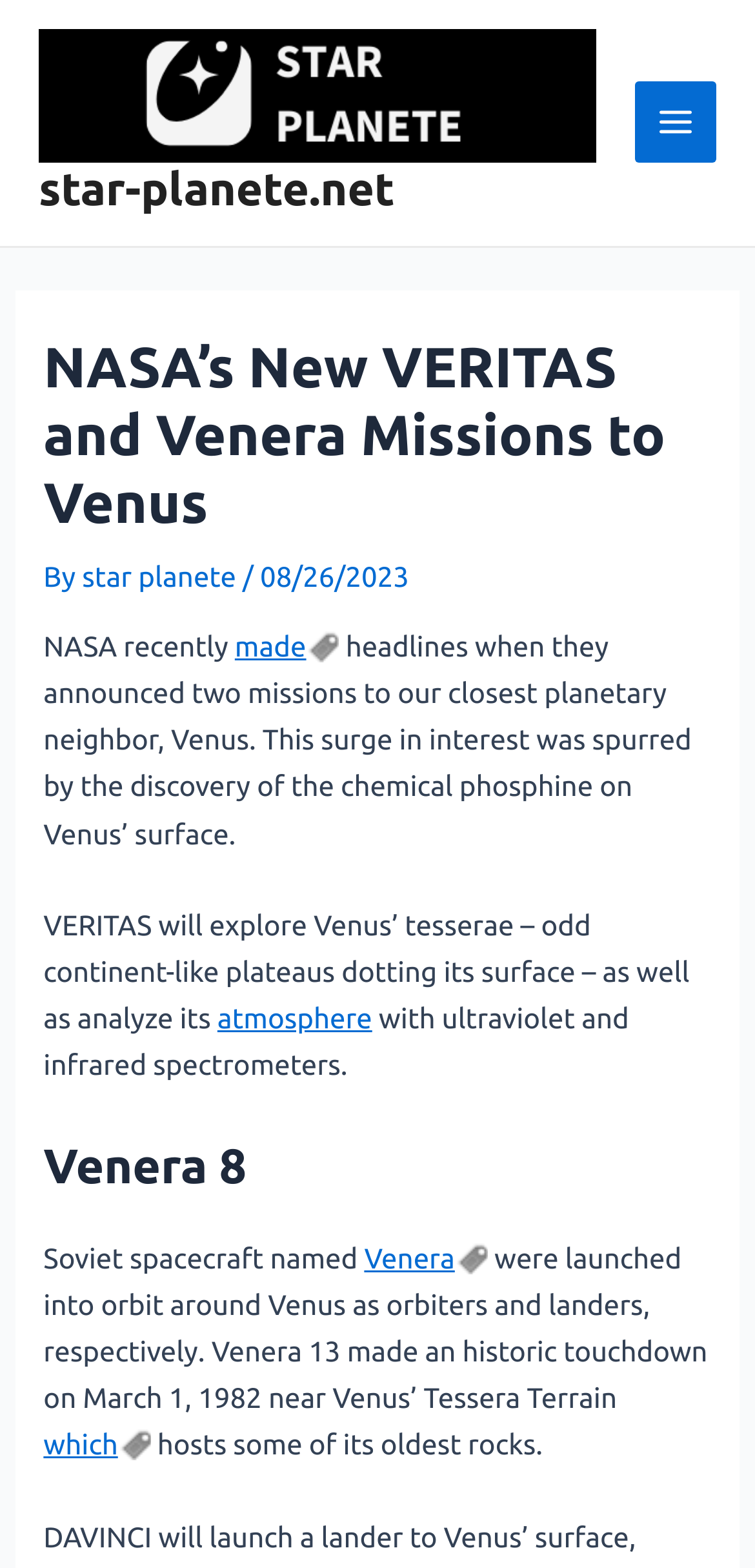Identify the first-level heading on the webpage and generate its text content.

NASA’s New VERITAS and Venera Missions to Venus